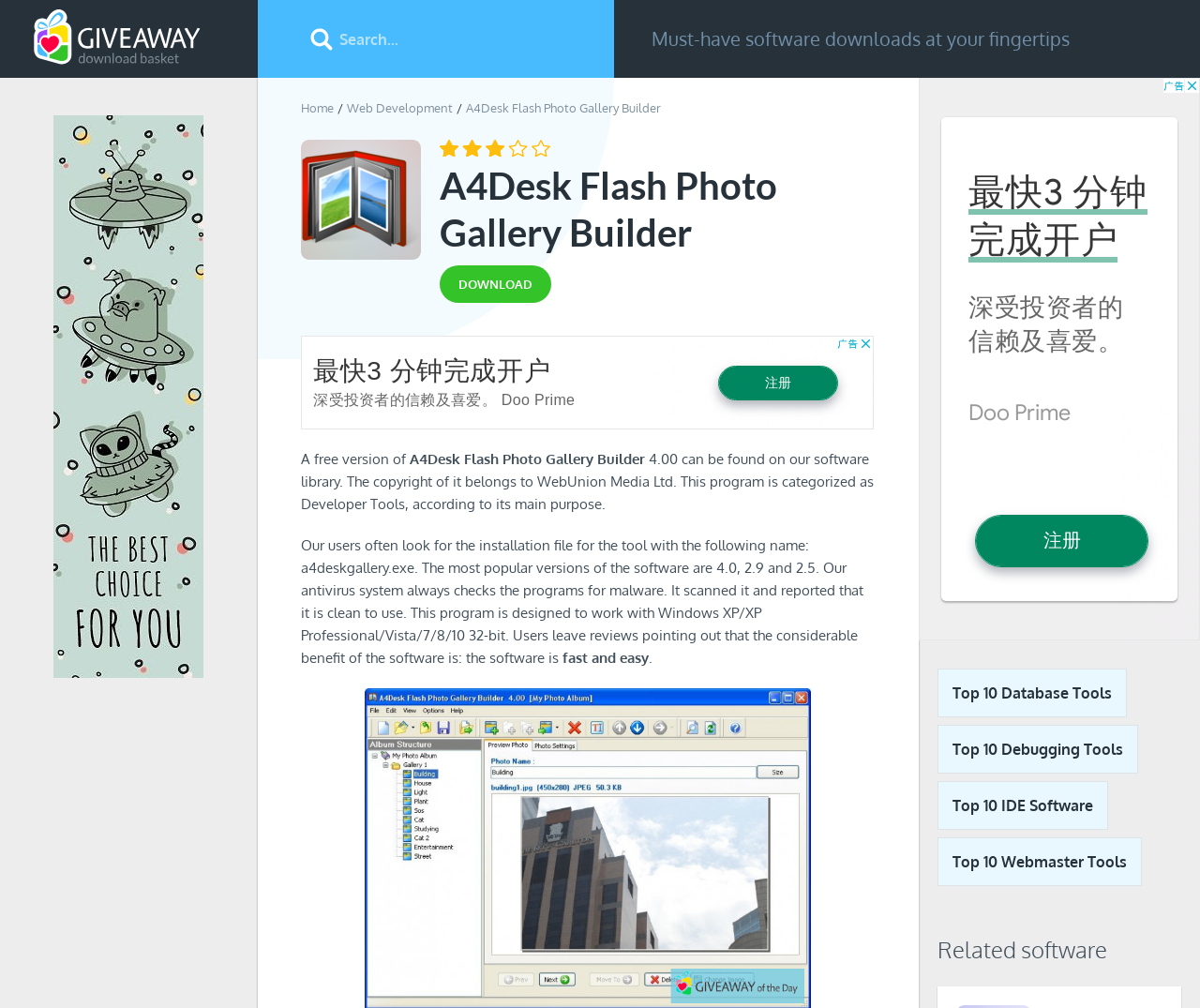Can you find the bounding box coordinates of the area I should click to execute the following instruction: "read the article posted on Jan 2, 2024"?

None